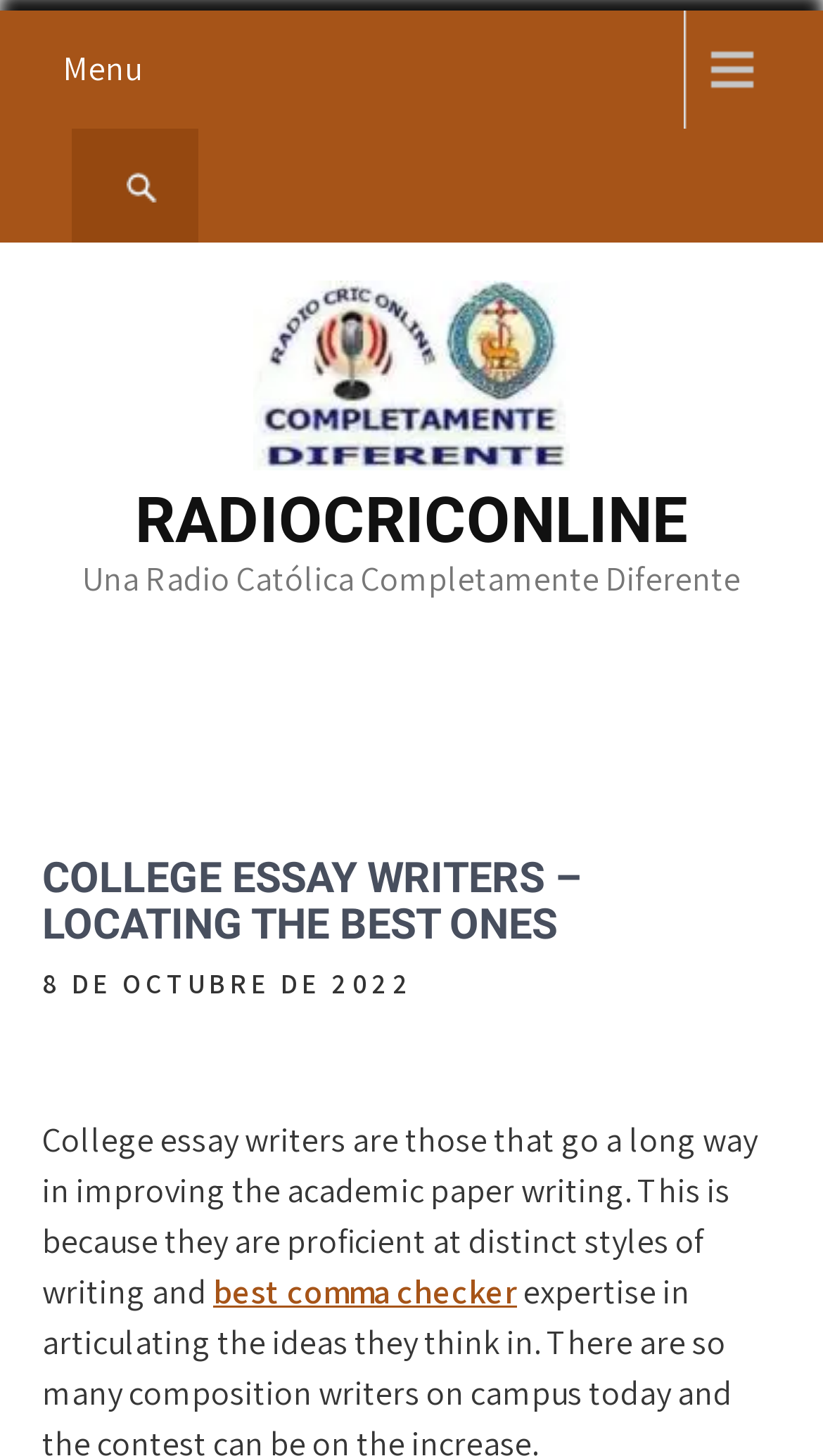Look at the image and write a detailed answer to the question: 
What is the purpose of college essay writers?

According to the text on the webpage, college essay writers are proficient at distinct styles of writing and are experts in articulating ideas, which implies that their purpose is to improve academic paper writing.